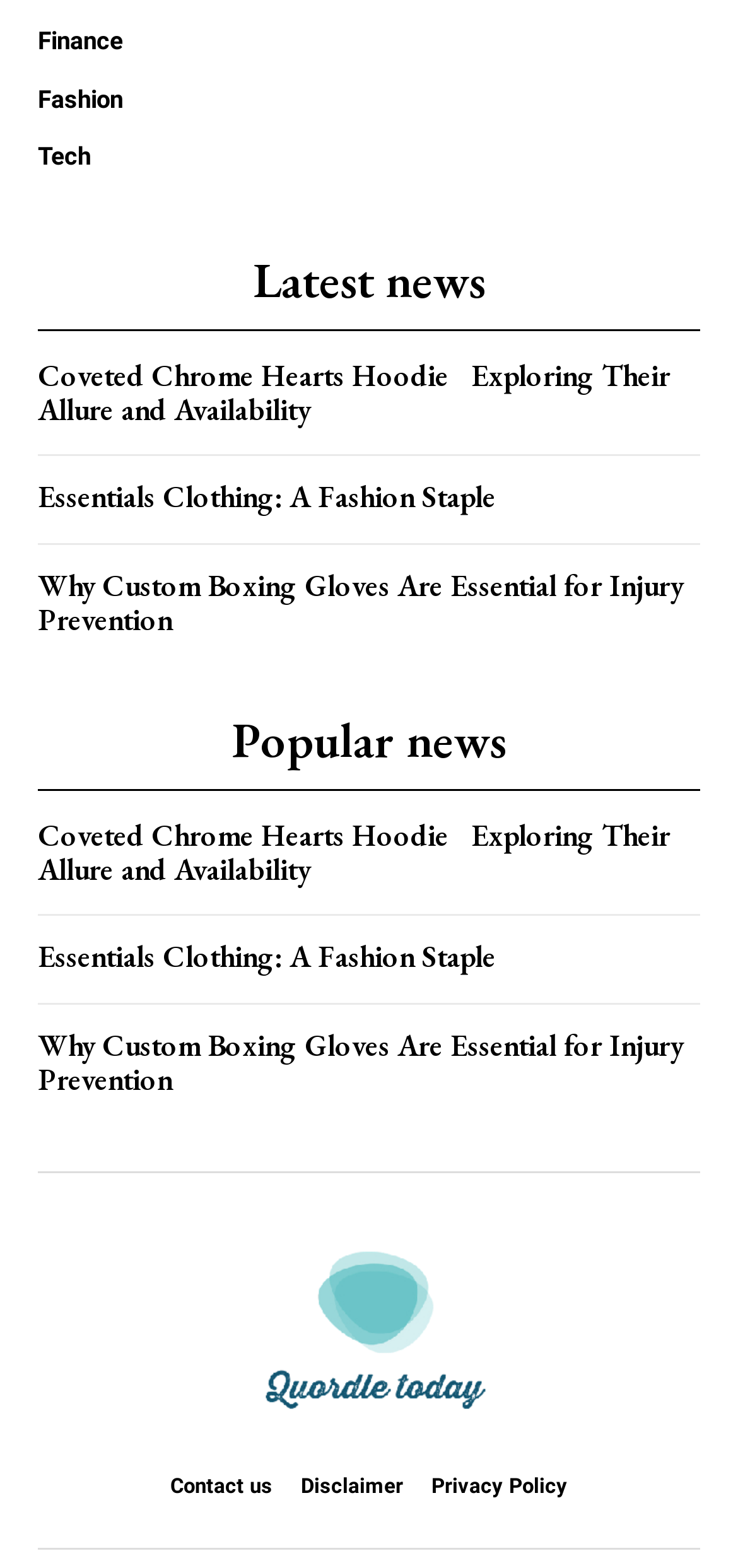Please respond to the question with a concise word or phrase:
What is the purpose of the 'Popular news' section?

To display popular news articles